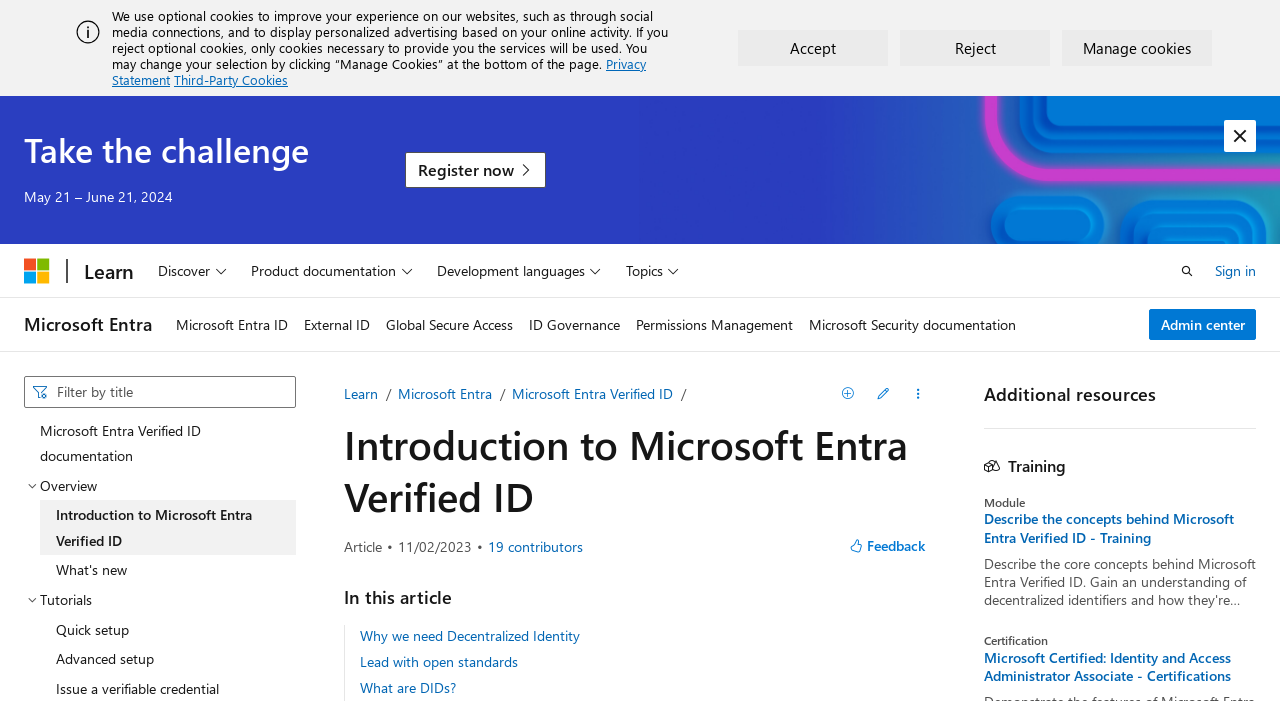What is the date of the article review?
Please use the visual content to give a single word or phrase answer.

11/02/2023